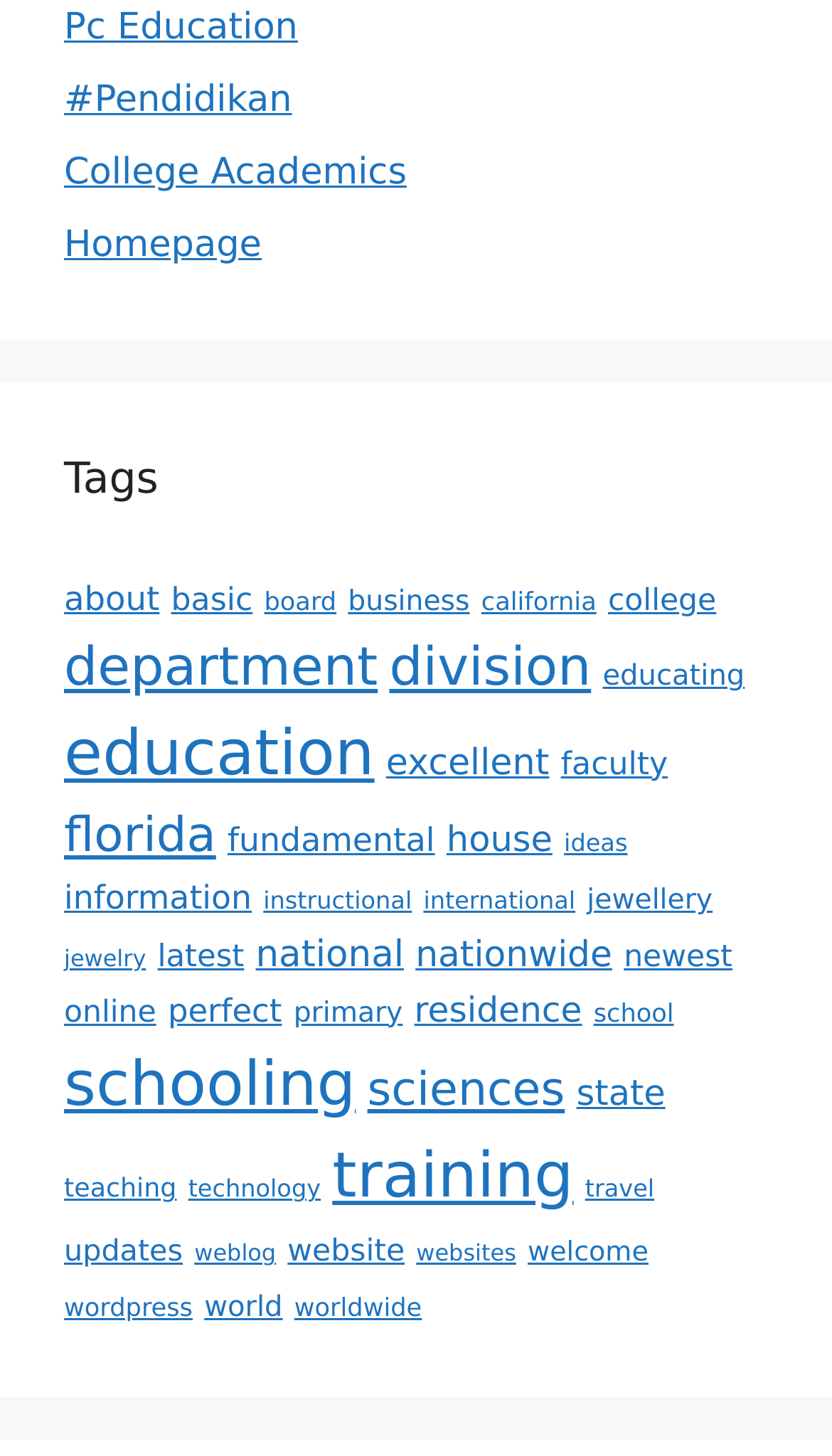How many tags are available on this webpage?
Please respond to the question with a detailed and thorough explanation.

I counted the number of links under the 'Tags' heading and found that the link 'education (237 items)' has the highest number of items, so I assume it represents the total number of tags available on this webpage.